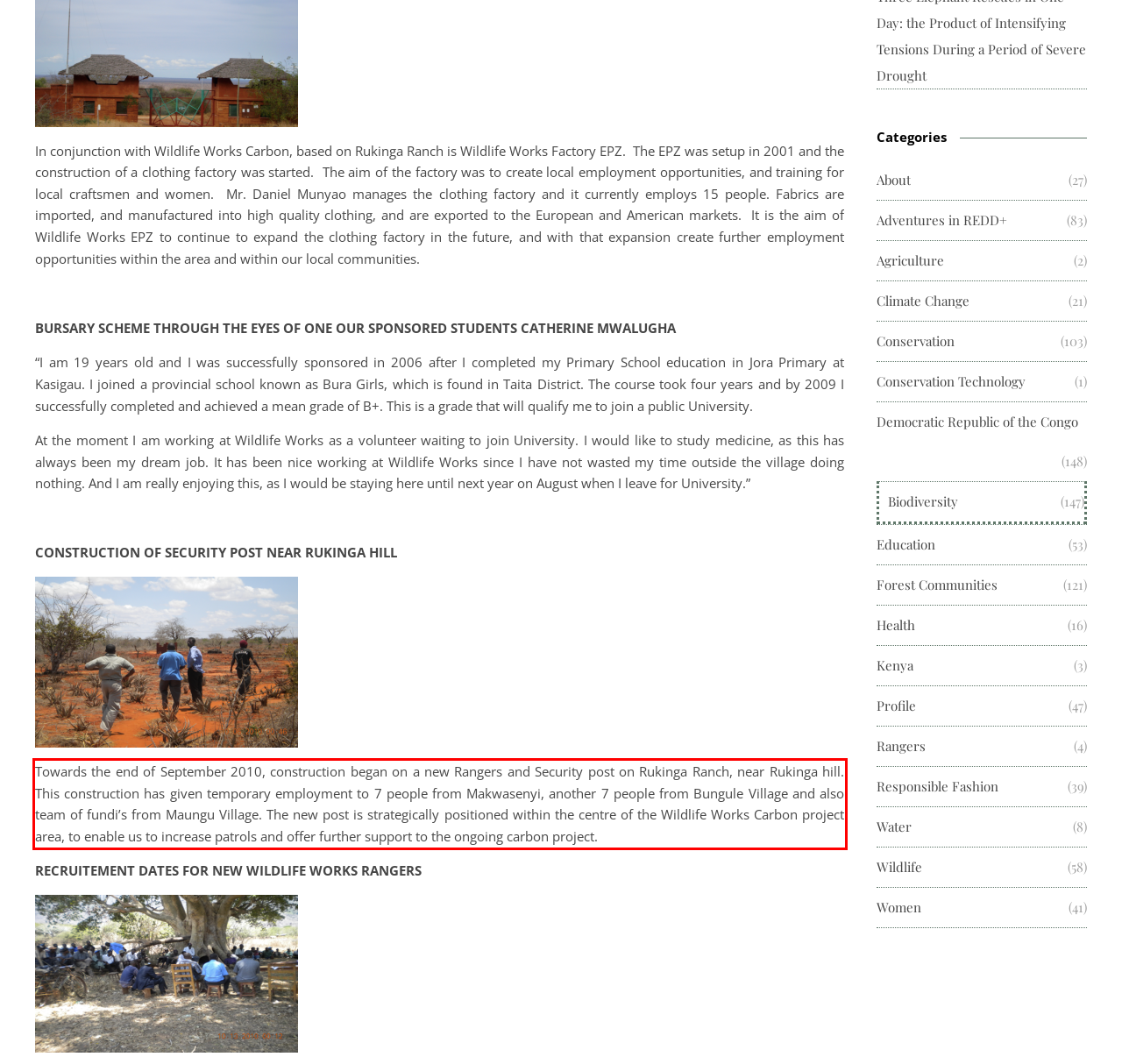You have a webpage screenshot with a red rectangle surrounding a UI element. Extract the text content from within this red bounding box.

Towards the end of September 2010, construction began on a new Rangers and Security post on Rukinga Ranch, near Rukinga hill. This construction has given temporary employment to 7 people from Makwasenyi, another 7 people from Bungule Village and also team of fundi’s from Maungu Village. The new post is strategically positioned within the centre of the Wildlife Works Carbon project area, to enable us to increase patrols and offer further support to the ongoing carbon project.